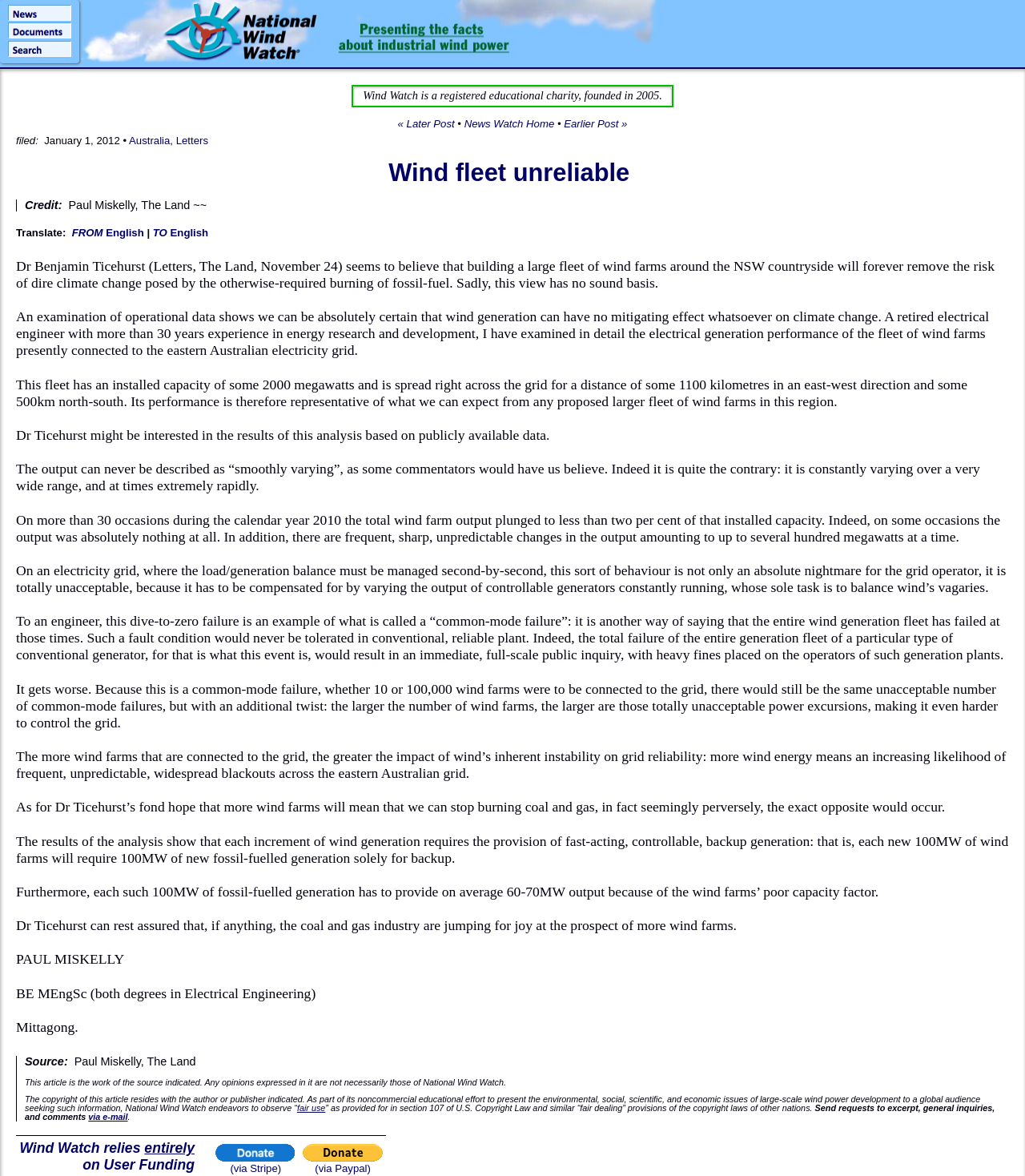Please determine the bounding box coordinates of the section I need to click to accomplish this instruction: "View the source of the article".

[0.134, 0.916, 0.159, 0.924]